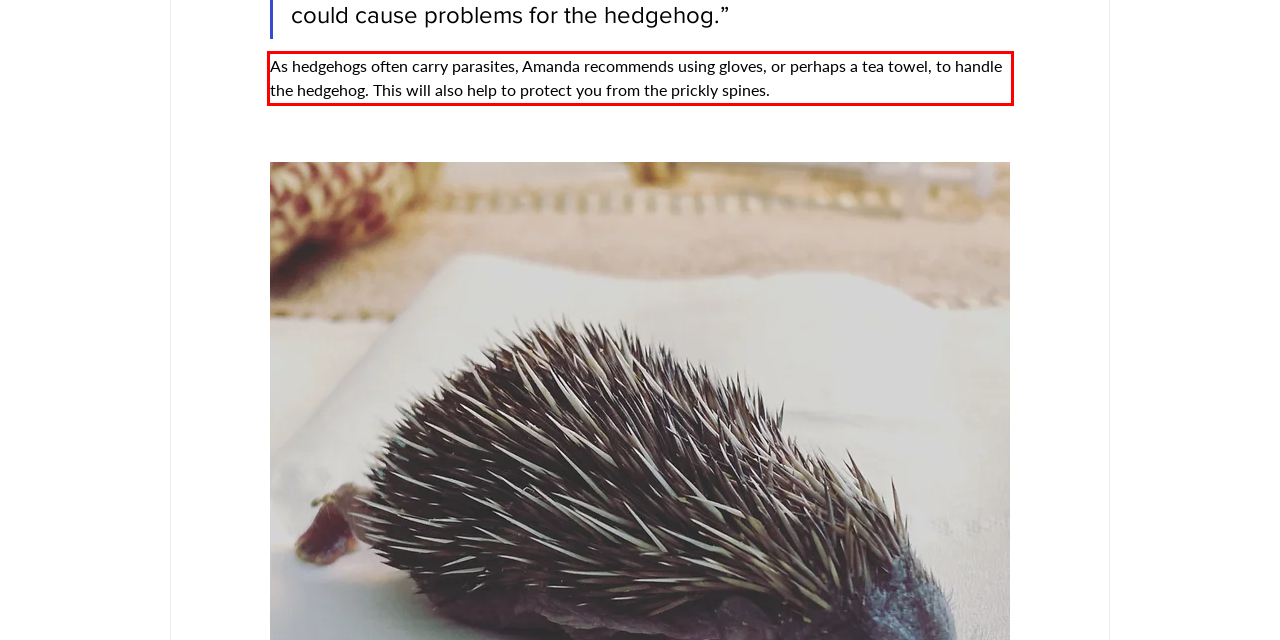Please analyze the screenshot of a webpage and extract the text content within the red bounding box using OCR.

As hedgehogs often carry parasites, Amanda recommends using gloves, or perhaps a tea towel, to handle the hedgehog. This will also help to protect you from the prickly spines.